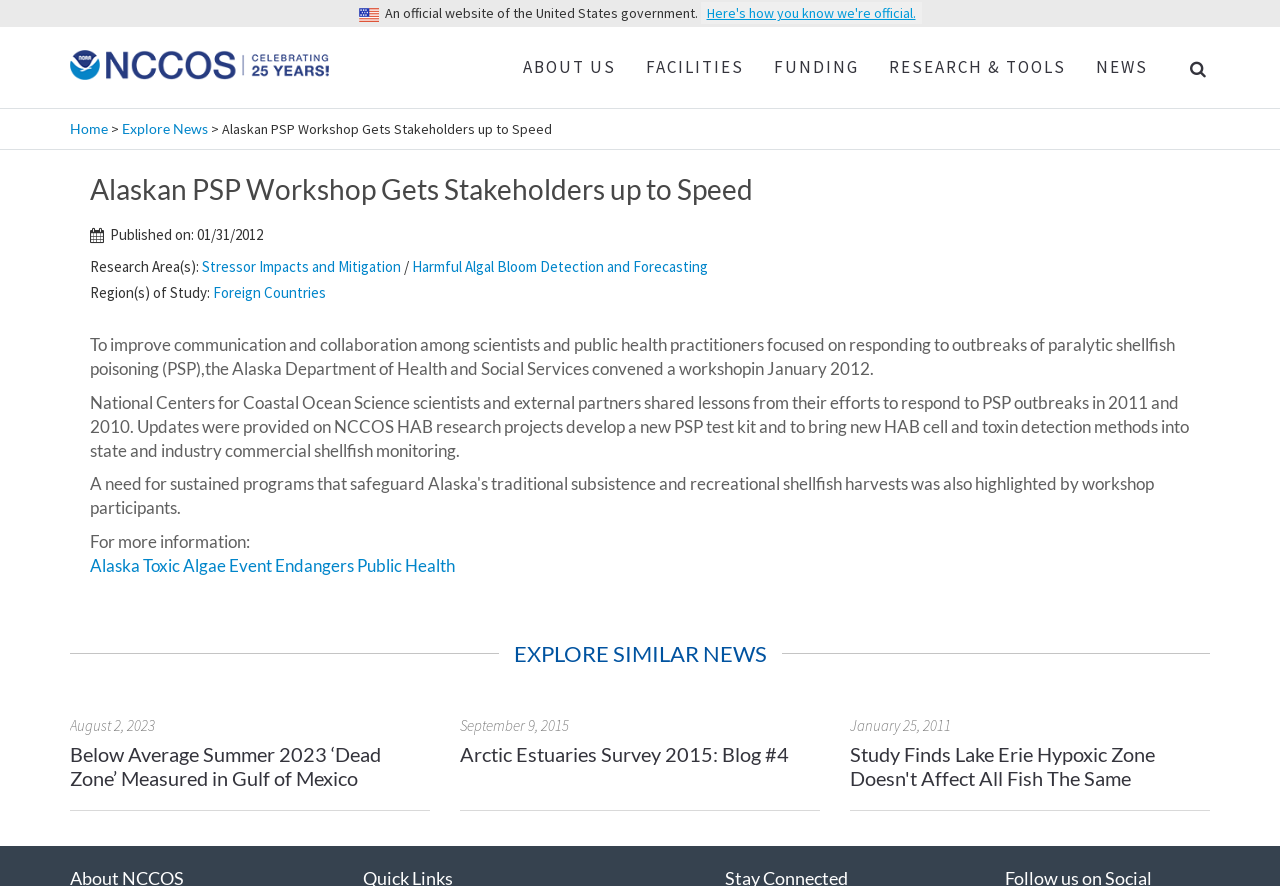Calculate the bounding box coordinates for the UI element based on the following description: "News". Ensure the coordinates are four float numbers between 0 and 1, i.e., [left, top, right, bottom].

[0.845, 0.03, 0.909, 0.121]